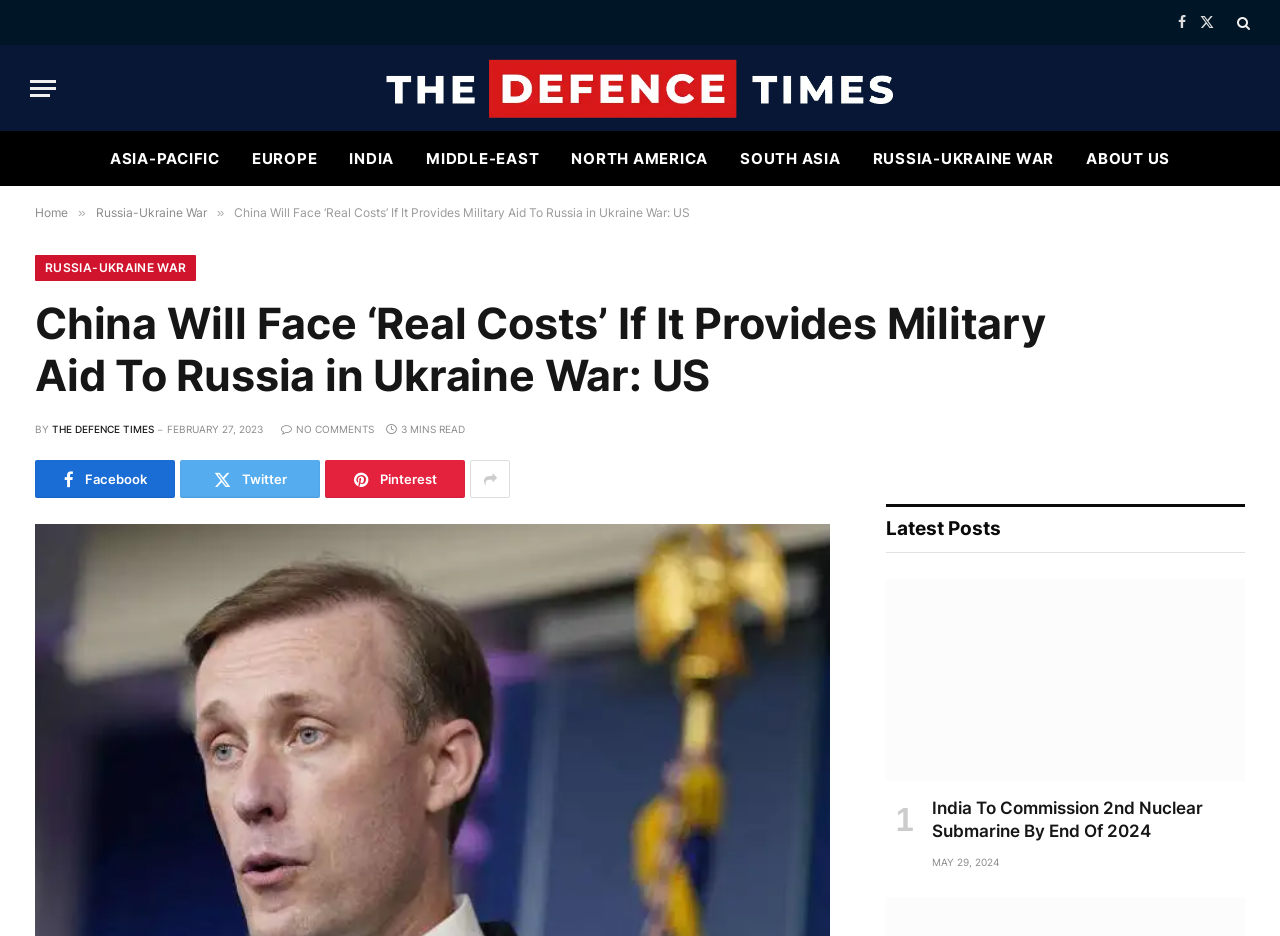Refer to the image and offer a detailed explanation in response to the question: How many minutes does it take to read the current article?

I determined the answer by looking at the metadata section of the article, where I found the text '3 MINS READ'. This suggests that the article takes 3 minutes to read.